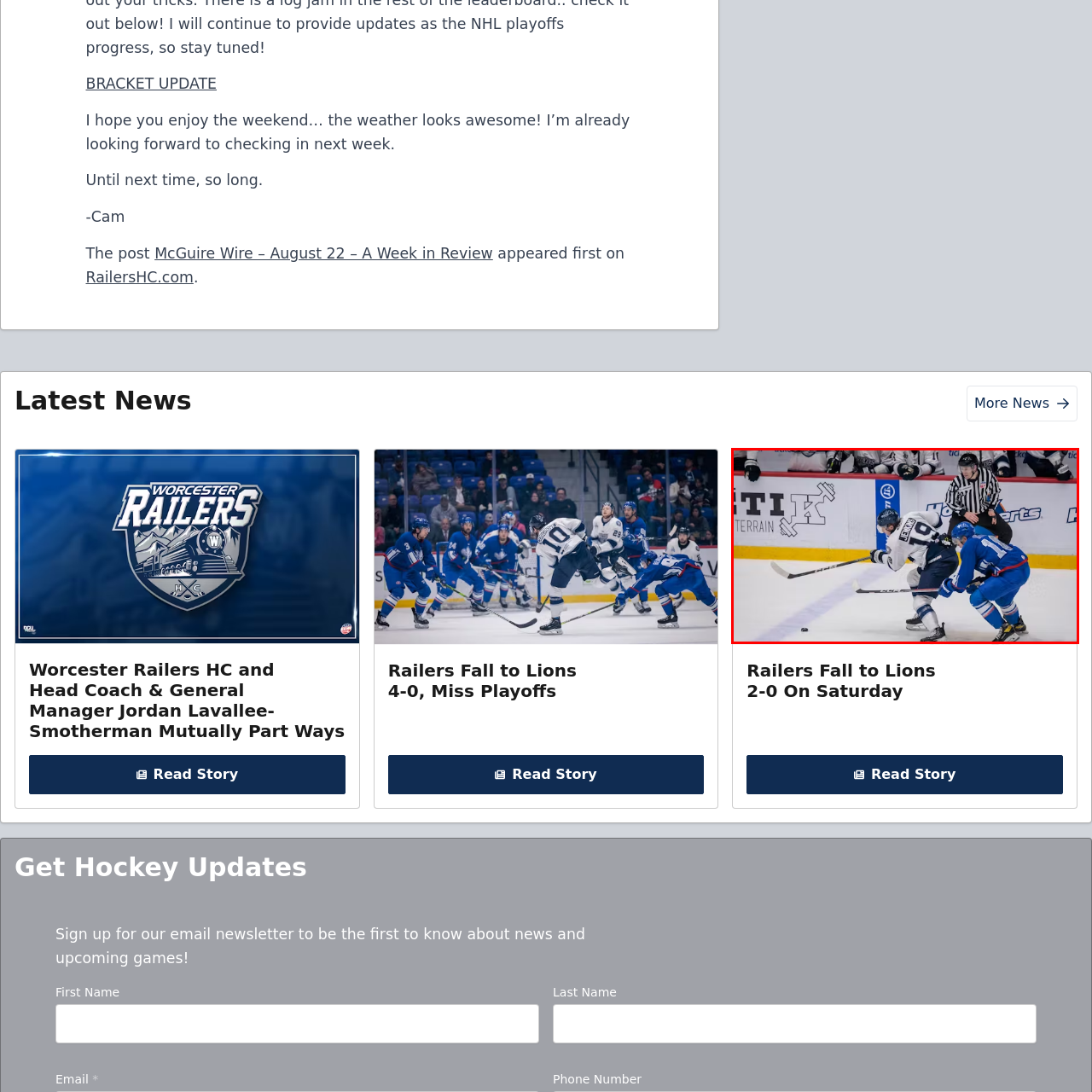Direct your attention to the image contained by the red frame and provide a detailed response to the following question, utilizing the visual data from the image:
What color is the opposing player's jersey?

The caption describes the opposing player as wearing a blue jersey, with the number 11, as they attempt to make a steal from behind.